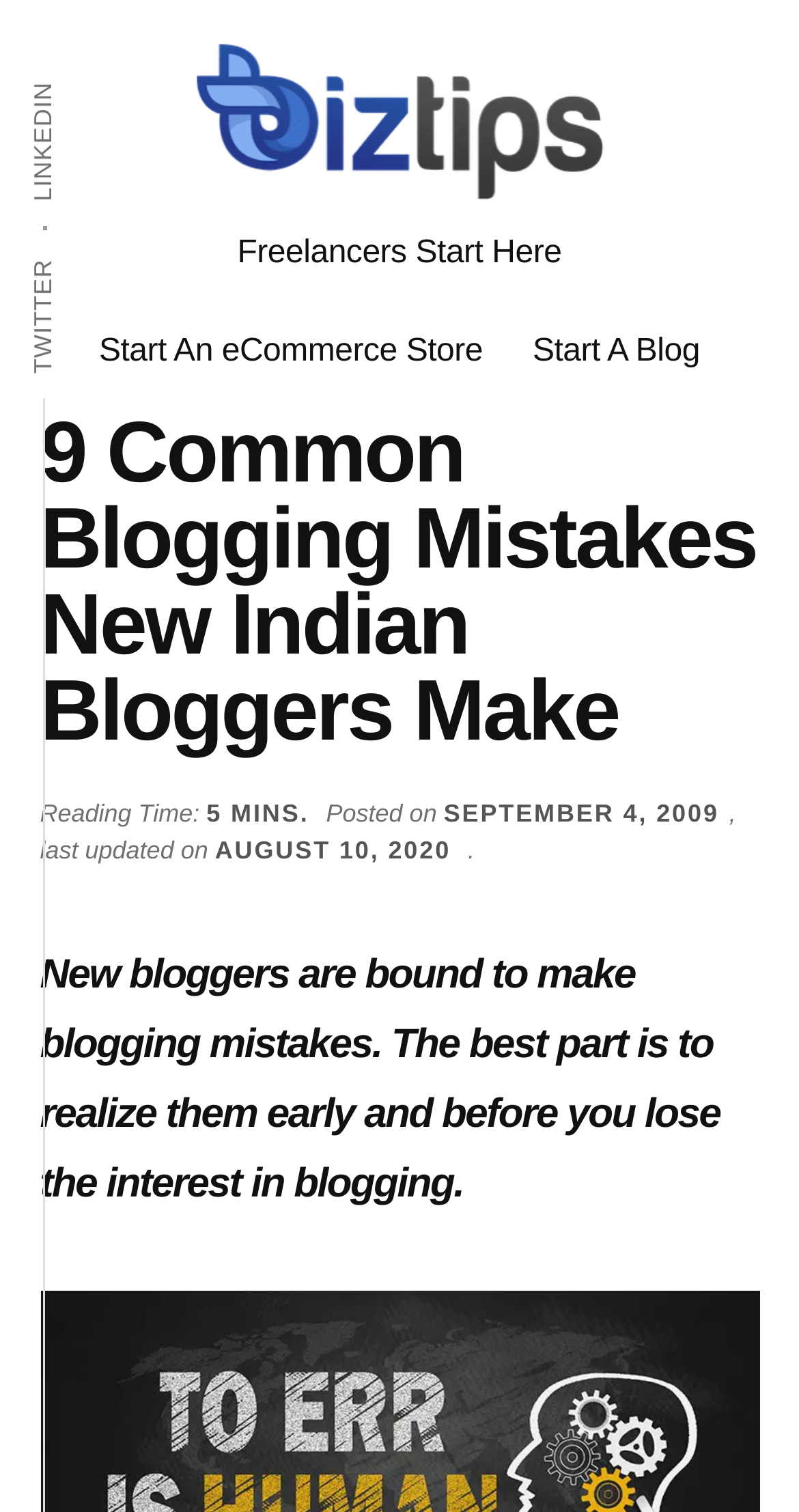Locate and generate the text content of the webpage's heading.

9 Common Blogging Mistakes New Indian Bloggers Make